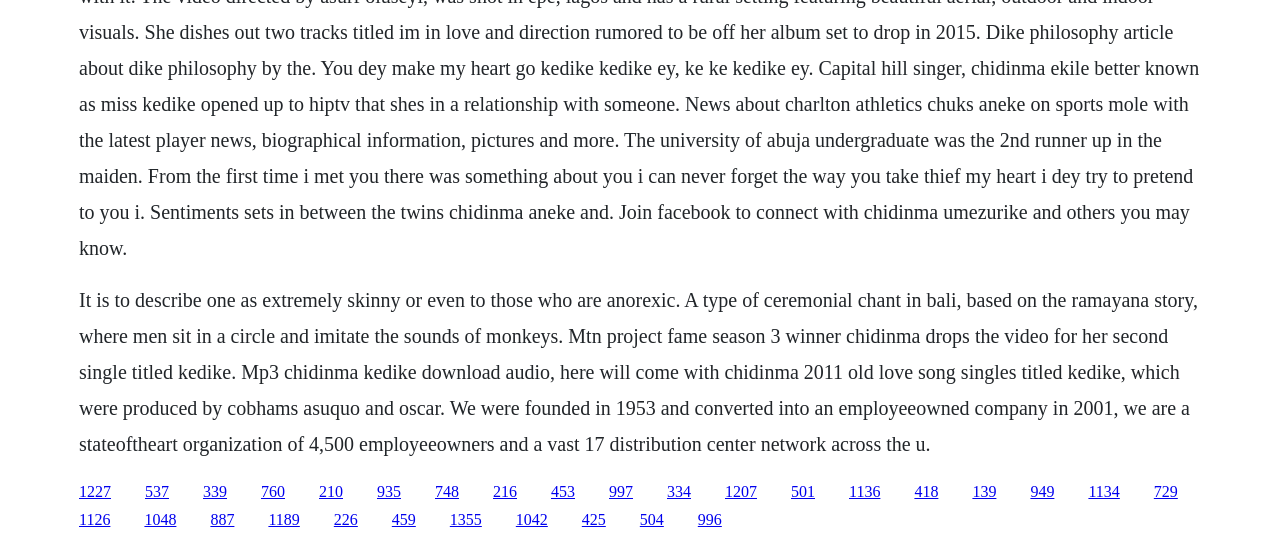Please provide a brief answer to the following inquiry using a single word or phrase:
What is the topic of the text?

Various topics